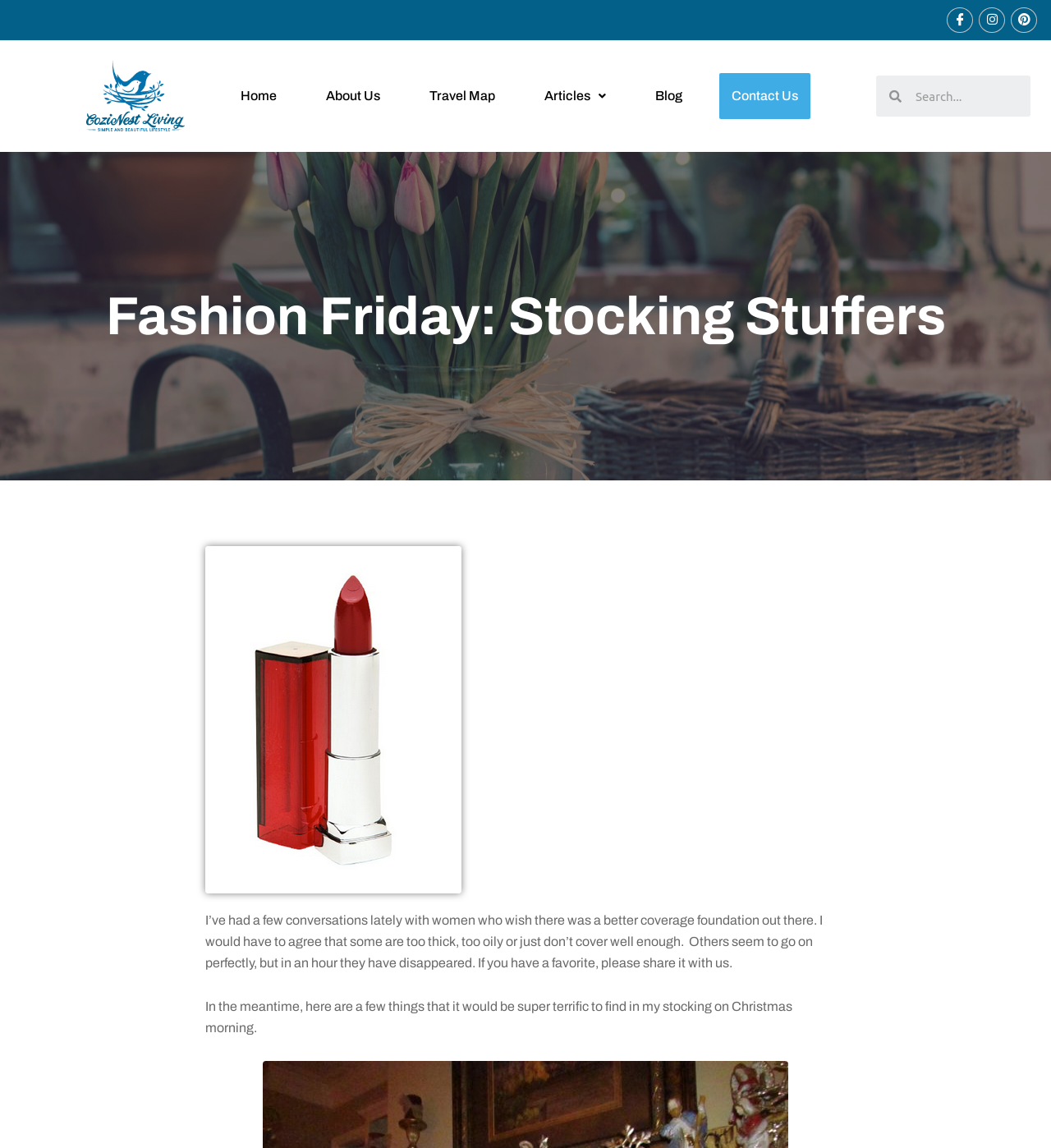Locate the bounding box coordinates of the clickable part needed for the task: "Go to Facebook".

[0.901, 0.006, 0.926, 0.029]